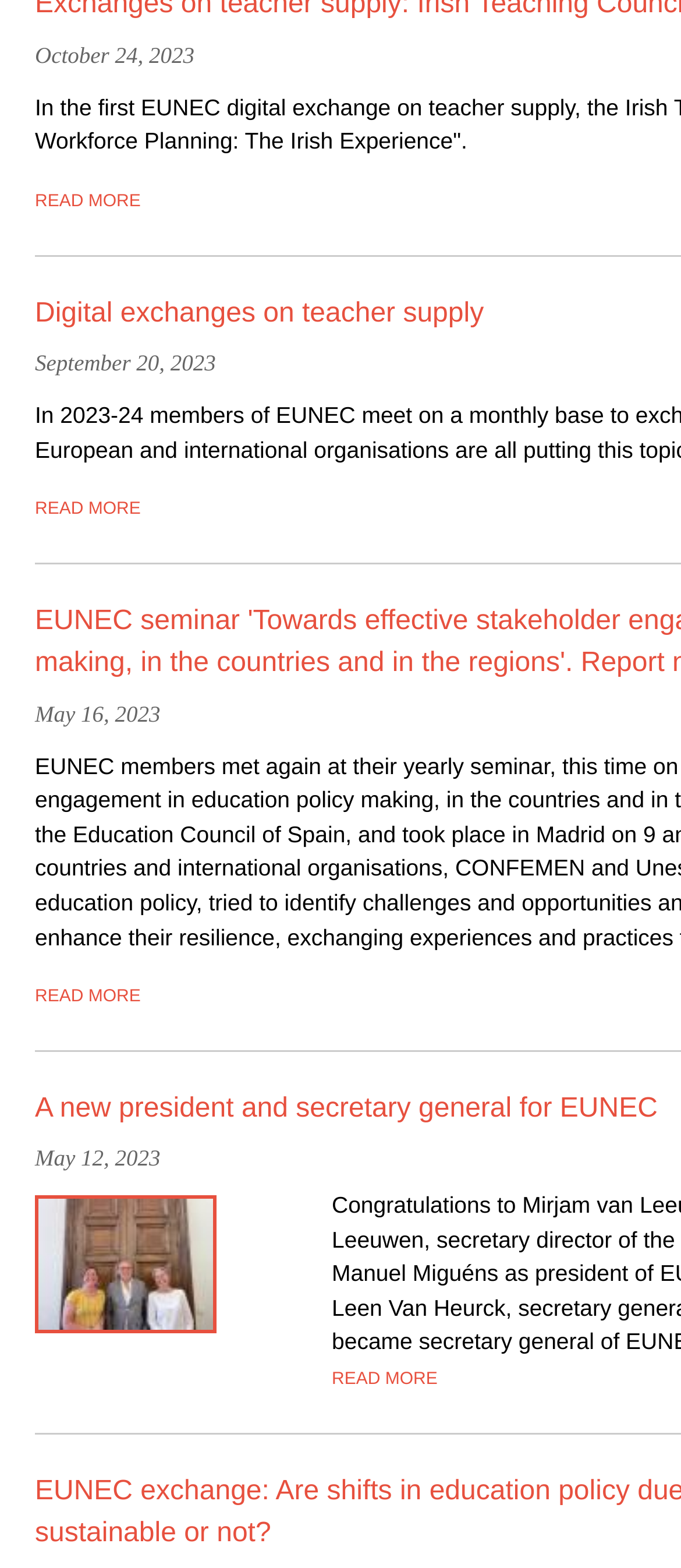Find the bounding box coordinates for the element described here: "Read more".

[0.051, 0.319, 0.207, 0.331]